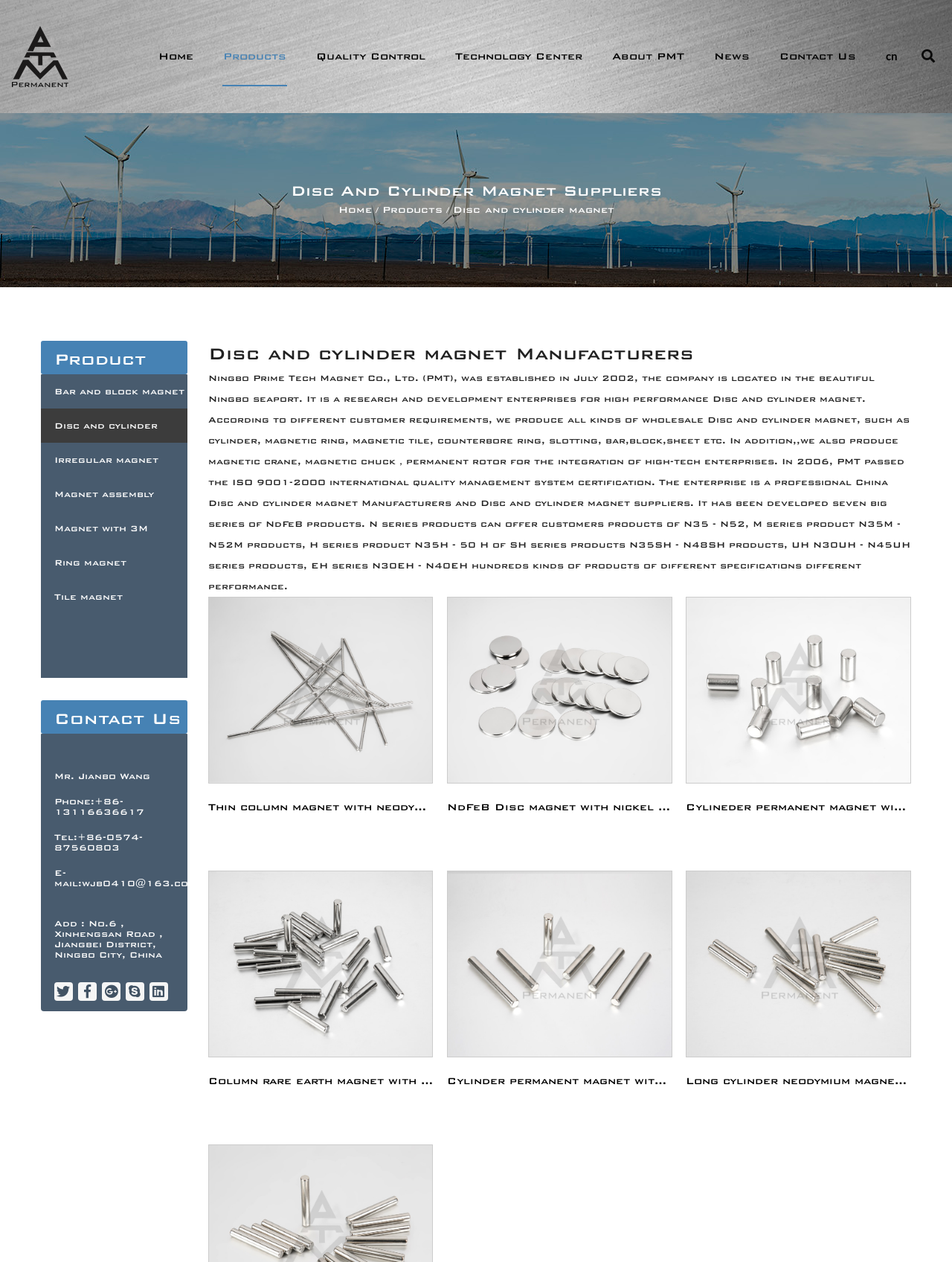What is the company's certification?
Use the image to answer the question with a single word or phrase.

ISO 9001-2000